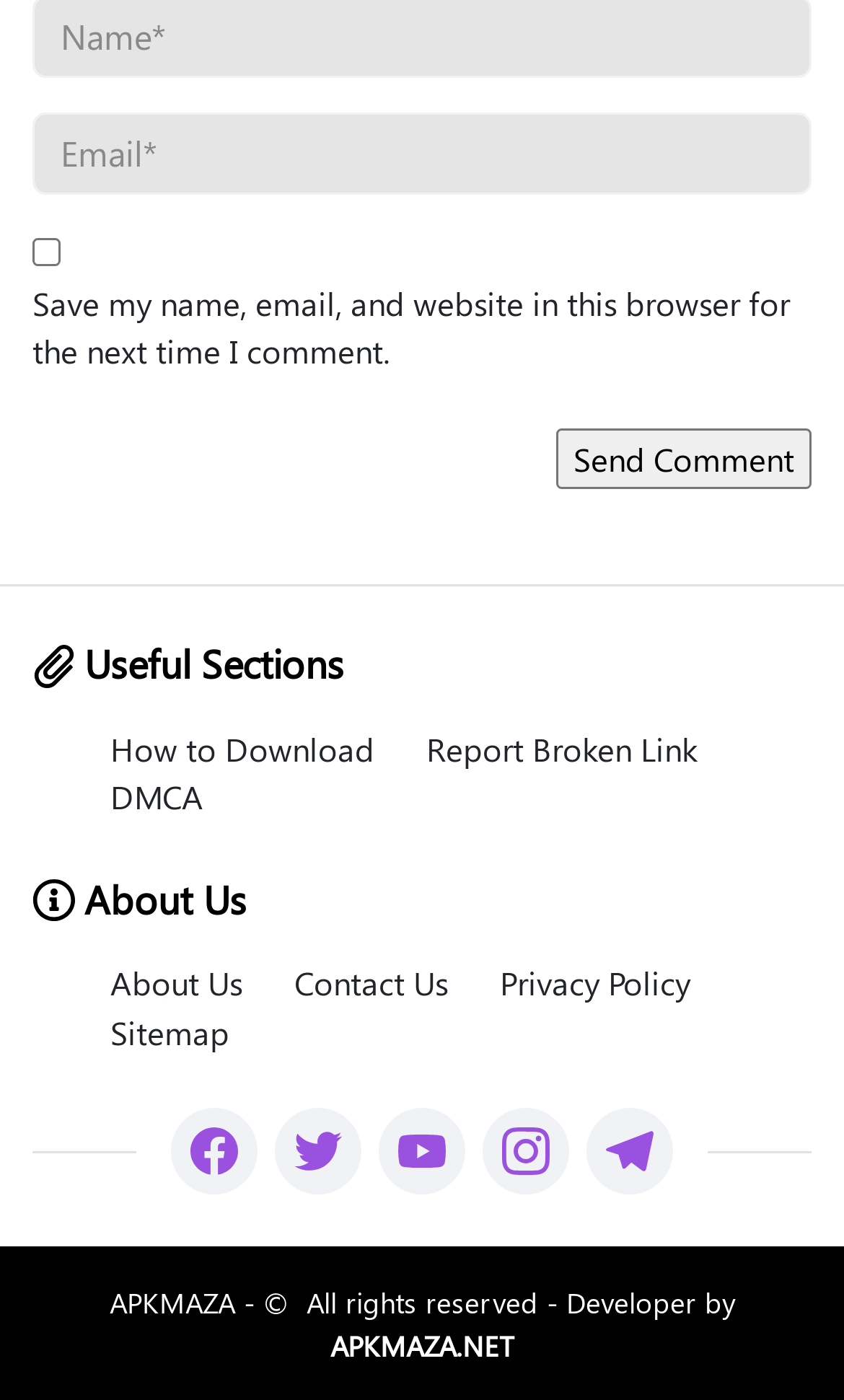What is the purpose of the checkbox?
We need a detailed and exhaustive answer to the question. Please elaborate.

The checkbox is labeled 'Save my name, email, and website in this browser for the next time I comment.' This suggests that its purpose is to save the user's data for future comments.